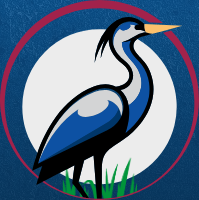Can you give a detailed response to the following question using the information from the image? What is the heron standing on?

The heron is standing on a patch of green grass, which is visible in front of the white circular background.